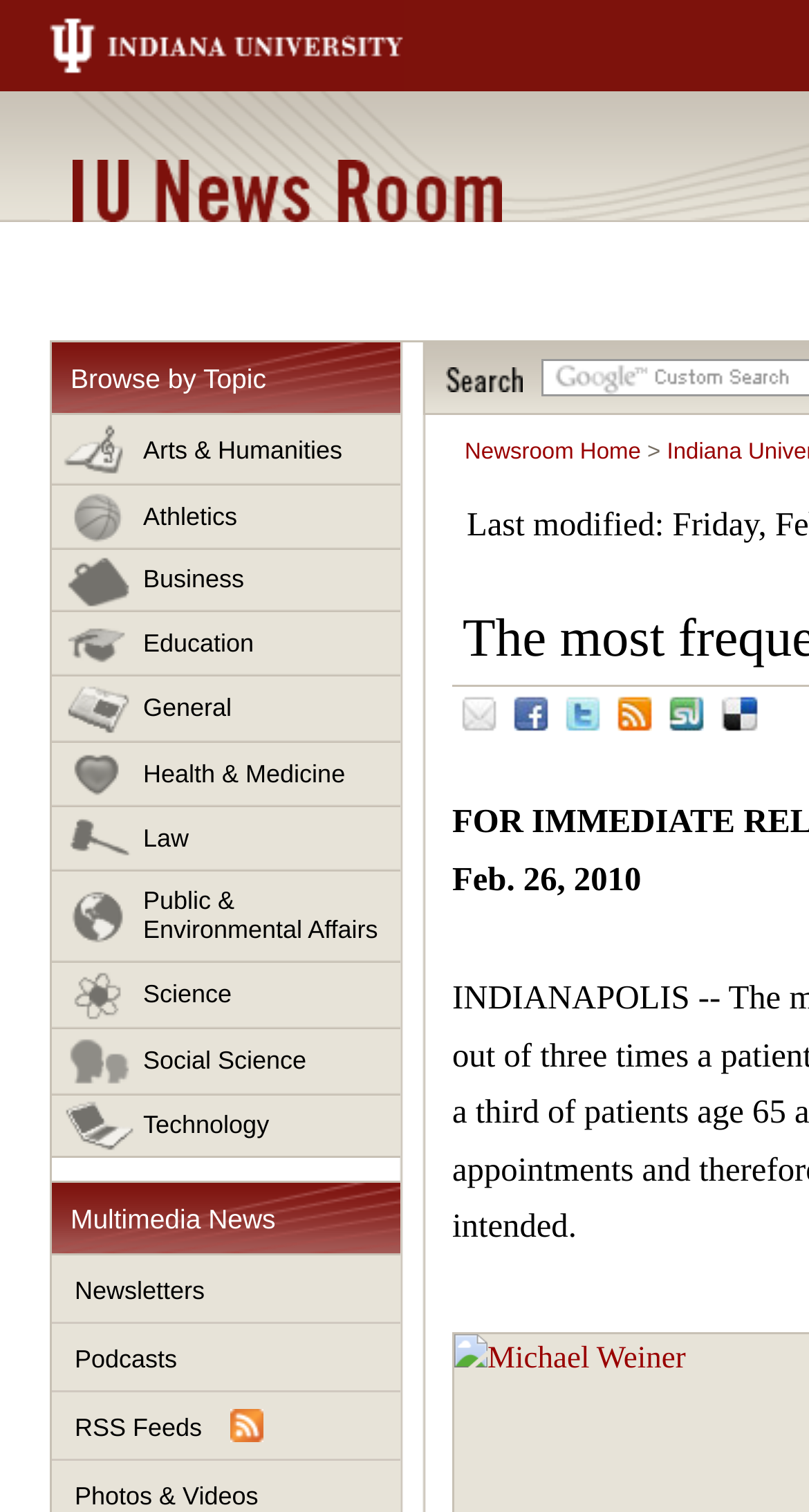Identify the bounding box coordinates of the region that needs to be clicked to carry out this instruction: "Search". Provide these coordinates as four float numbers ranging from 0 to 1, i.e., [left, top, right, bottom].

[0.551, 0.243, 0.646, 0.259]